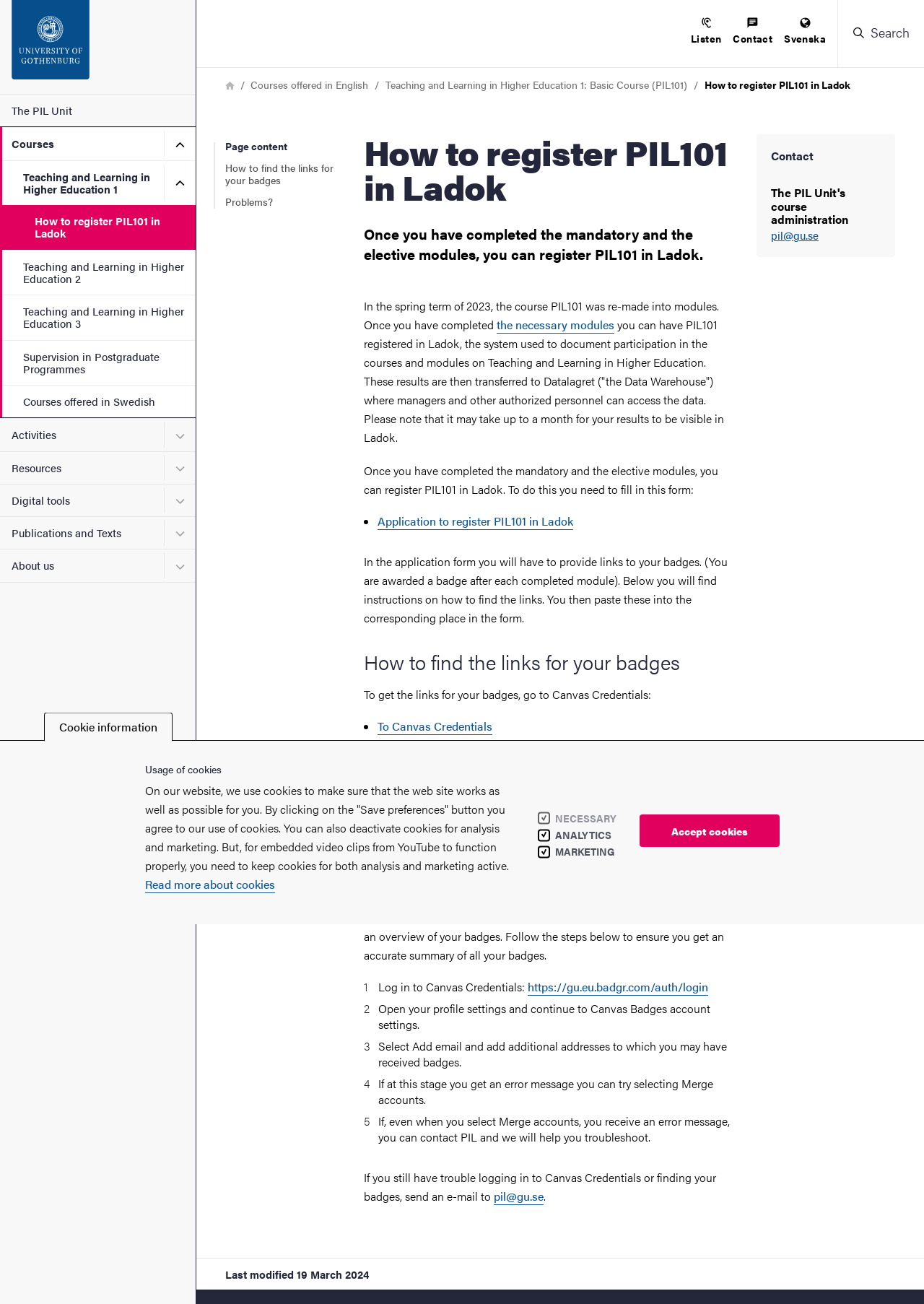Could you provide the bounding box coordinates for the portion of the screen to click to complete this instruction: "Click the 'How to register PIL101 in Ladok' link"?

[0.0, 0.157, 0.212, 0.191]